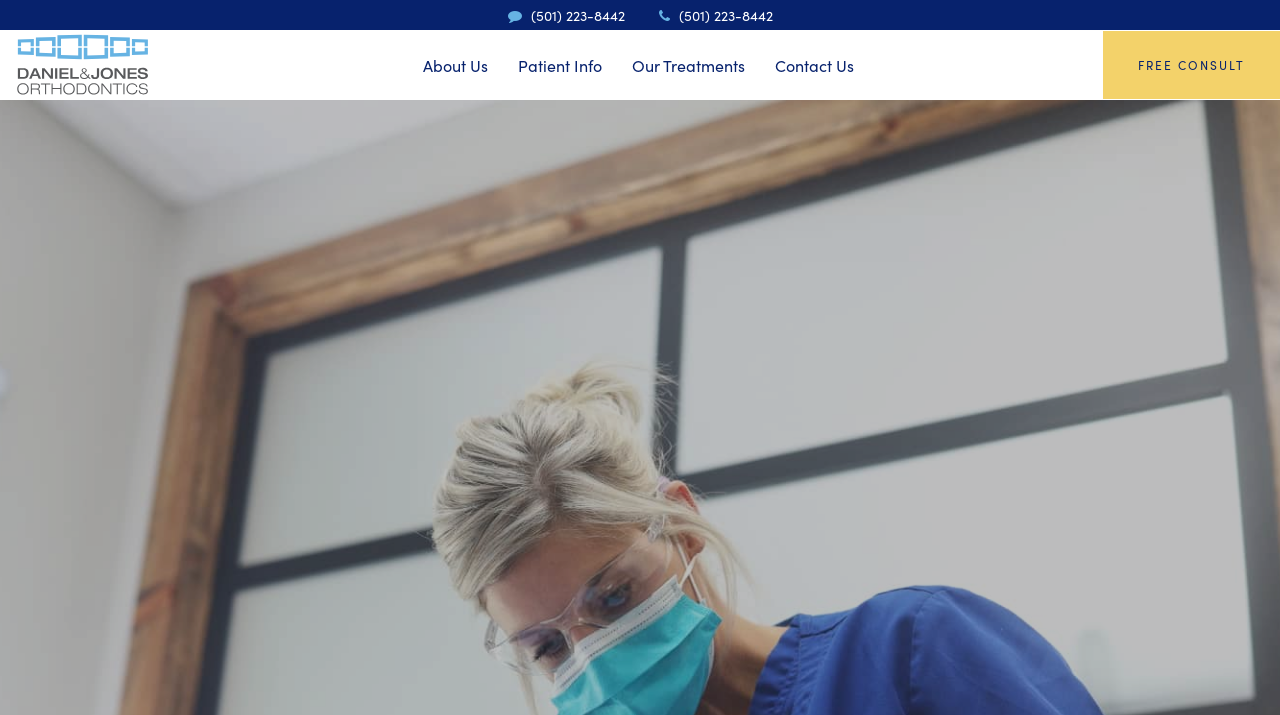Can you specify the bounding box coordinates of the area that needs to be clicked to fulfill the following instruction: "Learn more about Our Treatments"?

[0.494, 0.042, 0.582, 0.14]